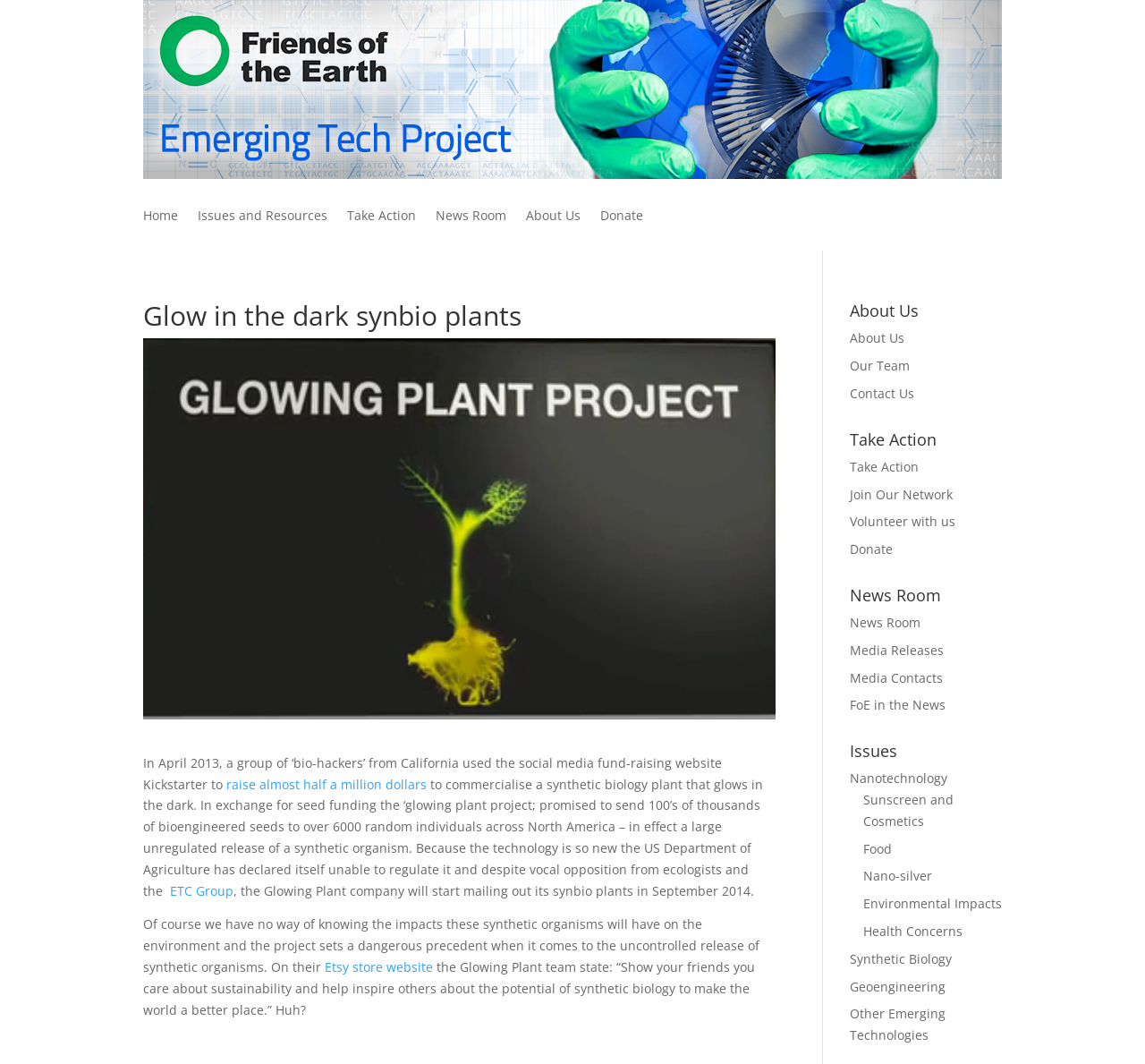Identify and extract the main heading from the webpage.

Glow in the dark synbio plants